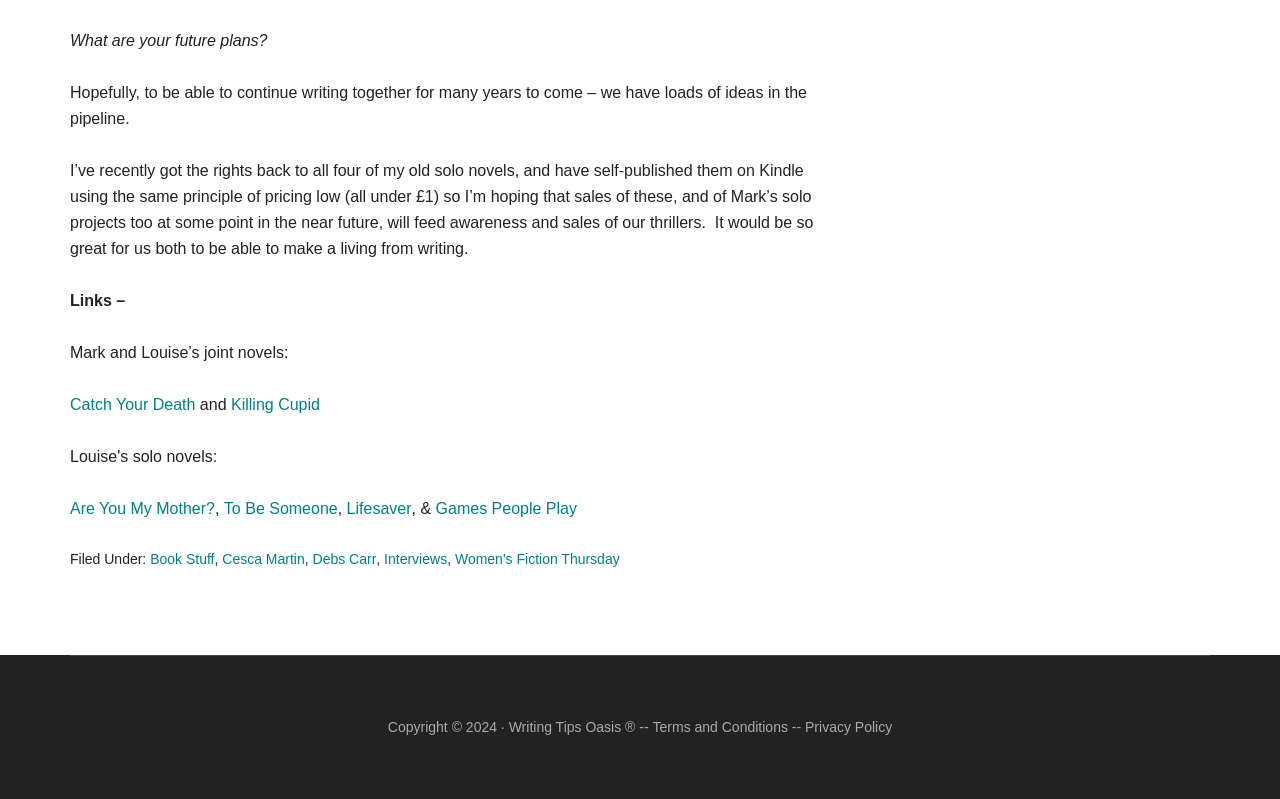What is the copyright year?
Can you provide an in-depth and detailed response to the question?

I read the copyright information at the bottom of the webpage and found that the copyright year is 2024, as stated in the text 'Copyright © 2024 · Writing Tips Oasis ® --'.